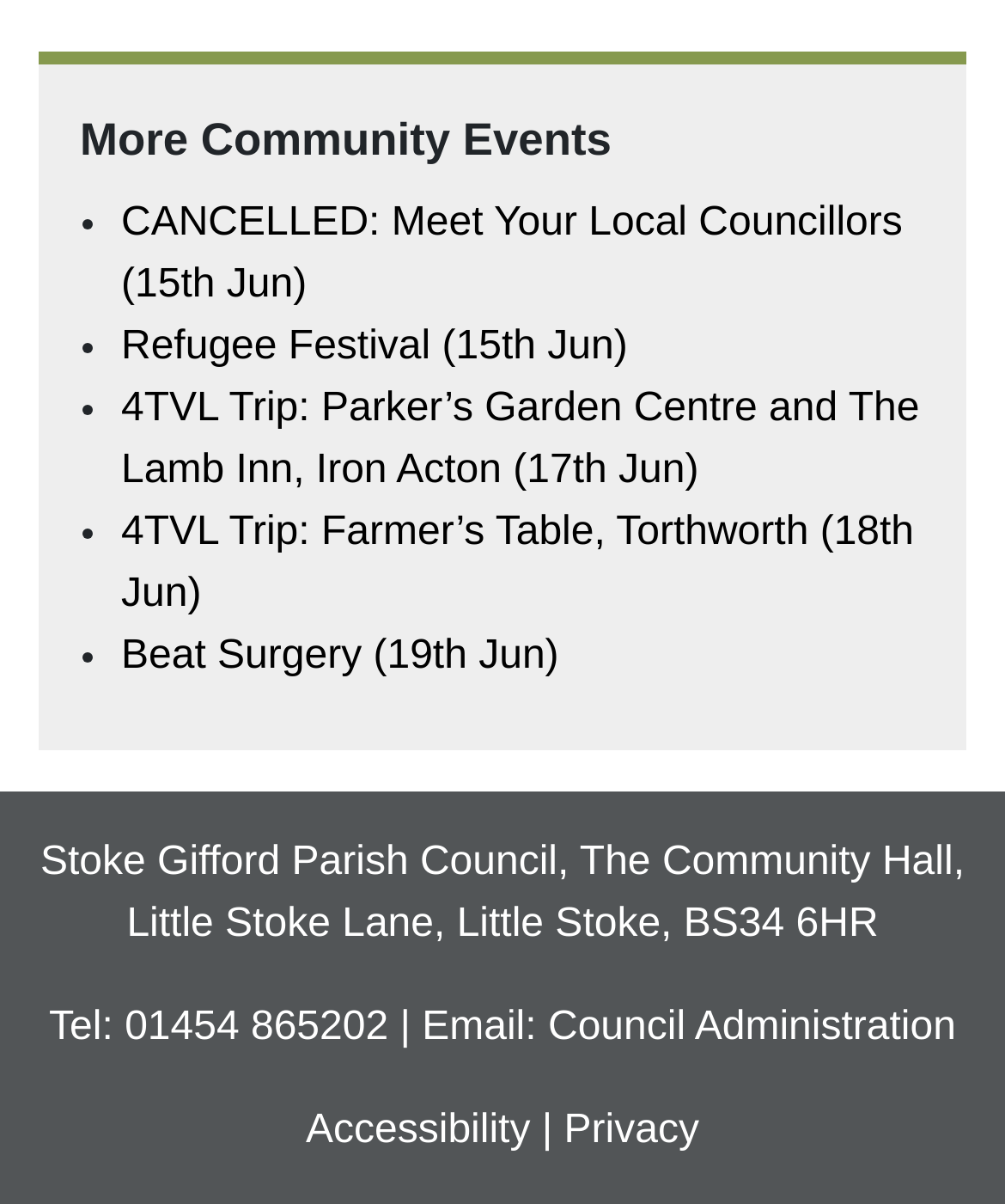Please answer the following question as detailed as possible based on the image: 
What is the address of Stoke Gifford Parish Council?

I found the address by looking at the static text element at the bottom of the page, which mentions the address of Stoke Gifford Parish Council as 'The Community Hall, Little Stoke Lane, Little Stoke, BS34 6HR'.